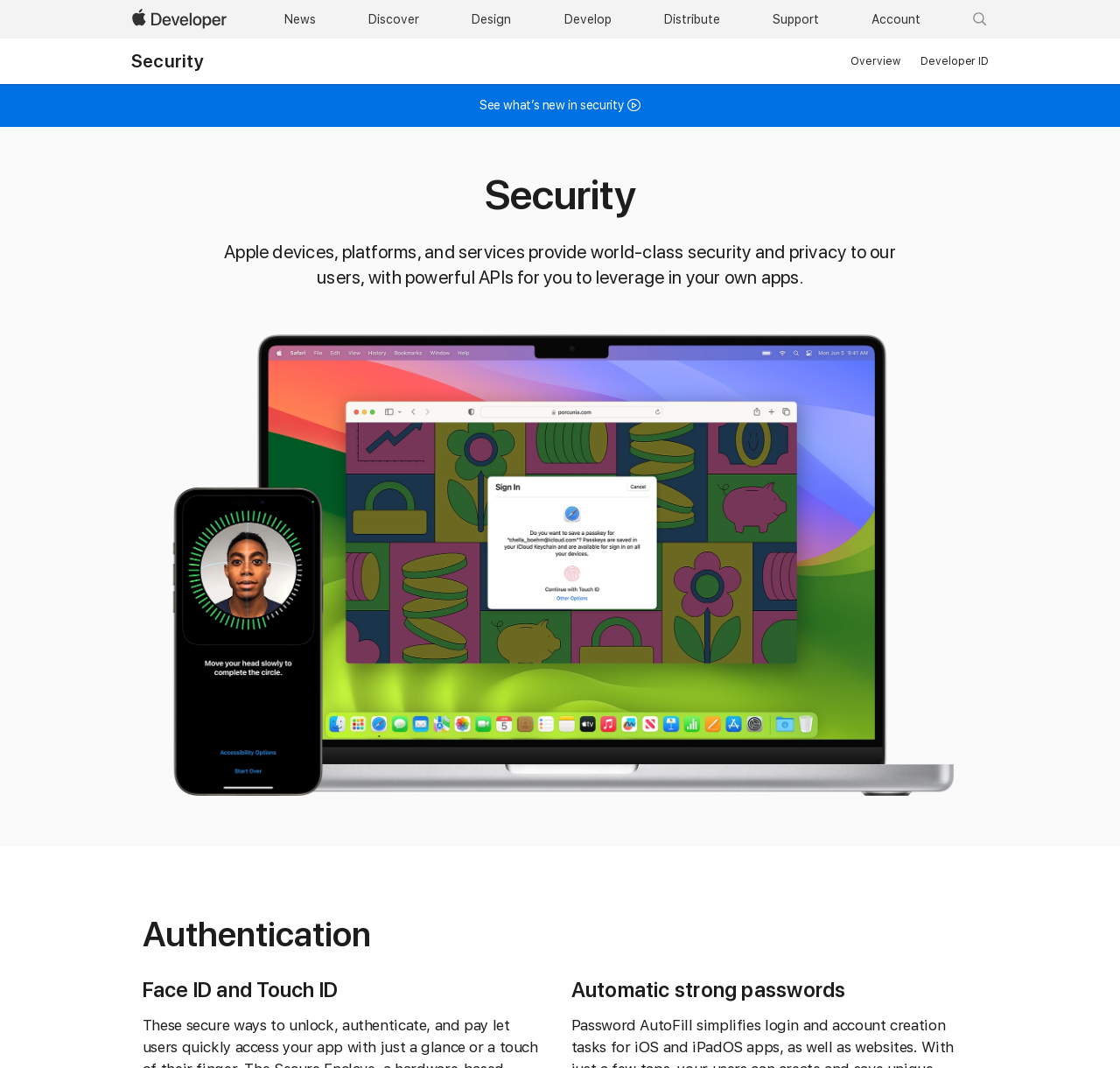What is the focus of the webpage?
Kindly give a detailed and elaborate answer to the question.

I read the text on the webpage and found that it focuses on the security and privacy features of Apple devices, platforms, and services, and how developers can leverage them in their own apps.